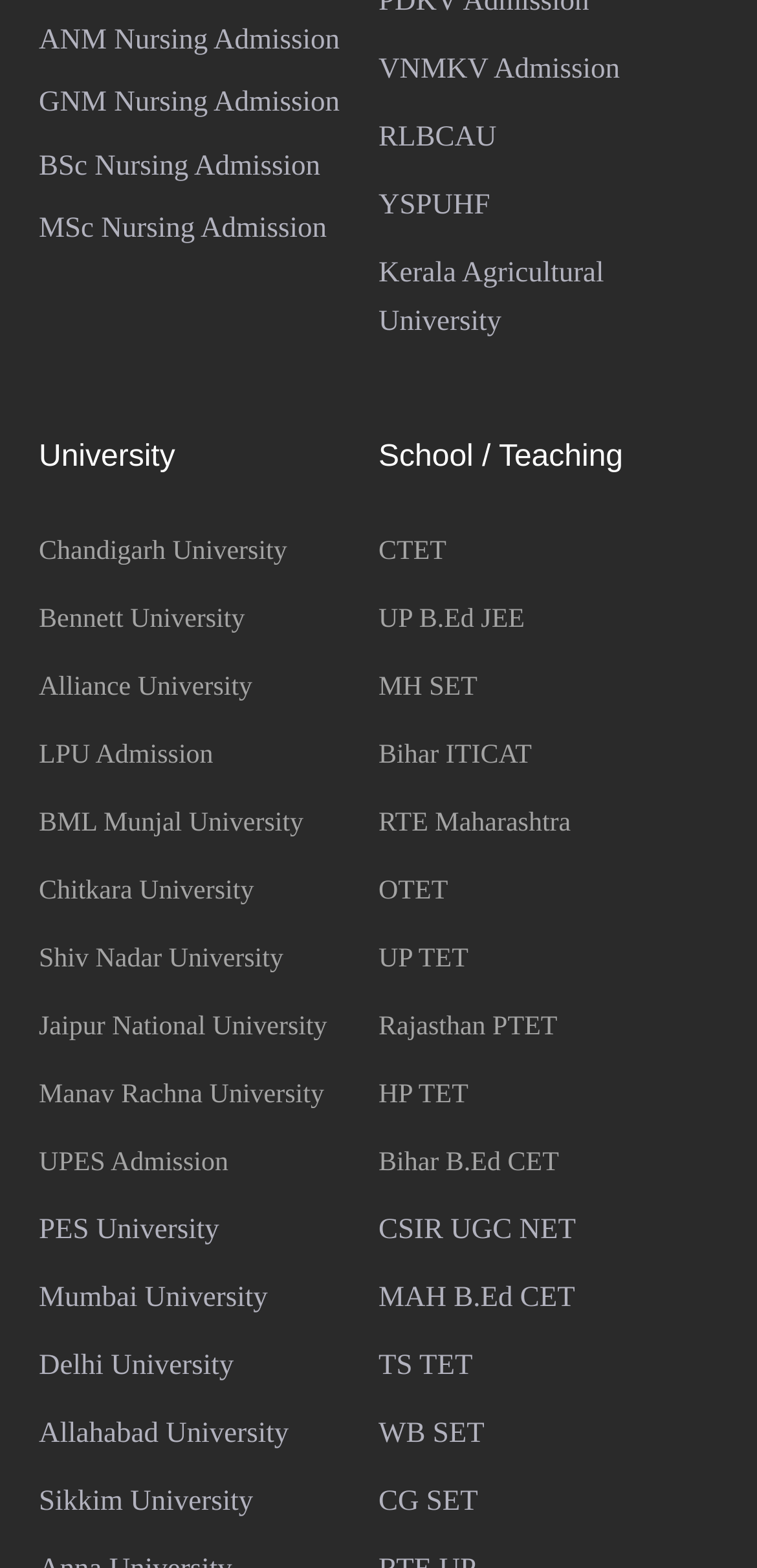Answer the question with a brief word or phrase:
How many links are there in the left column?

4